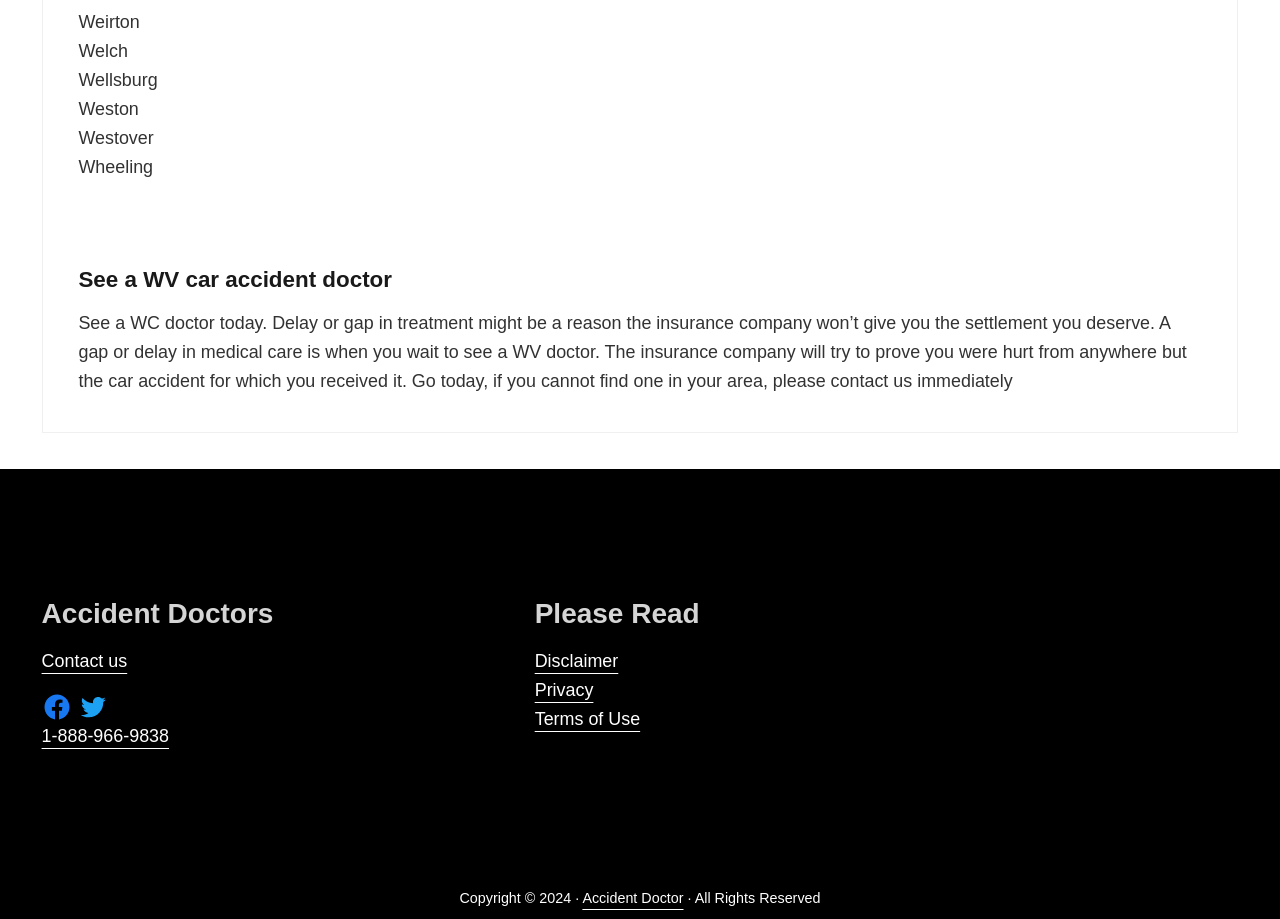Extract the bounding box for the UI element that matches this description: "Terms of Use".

[0.418, 0.772, 0.5, 0.793]